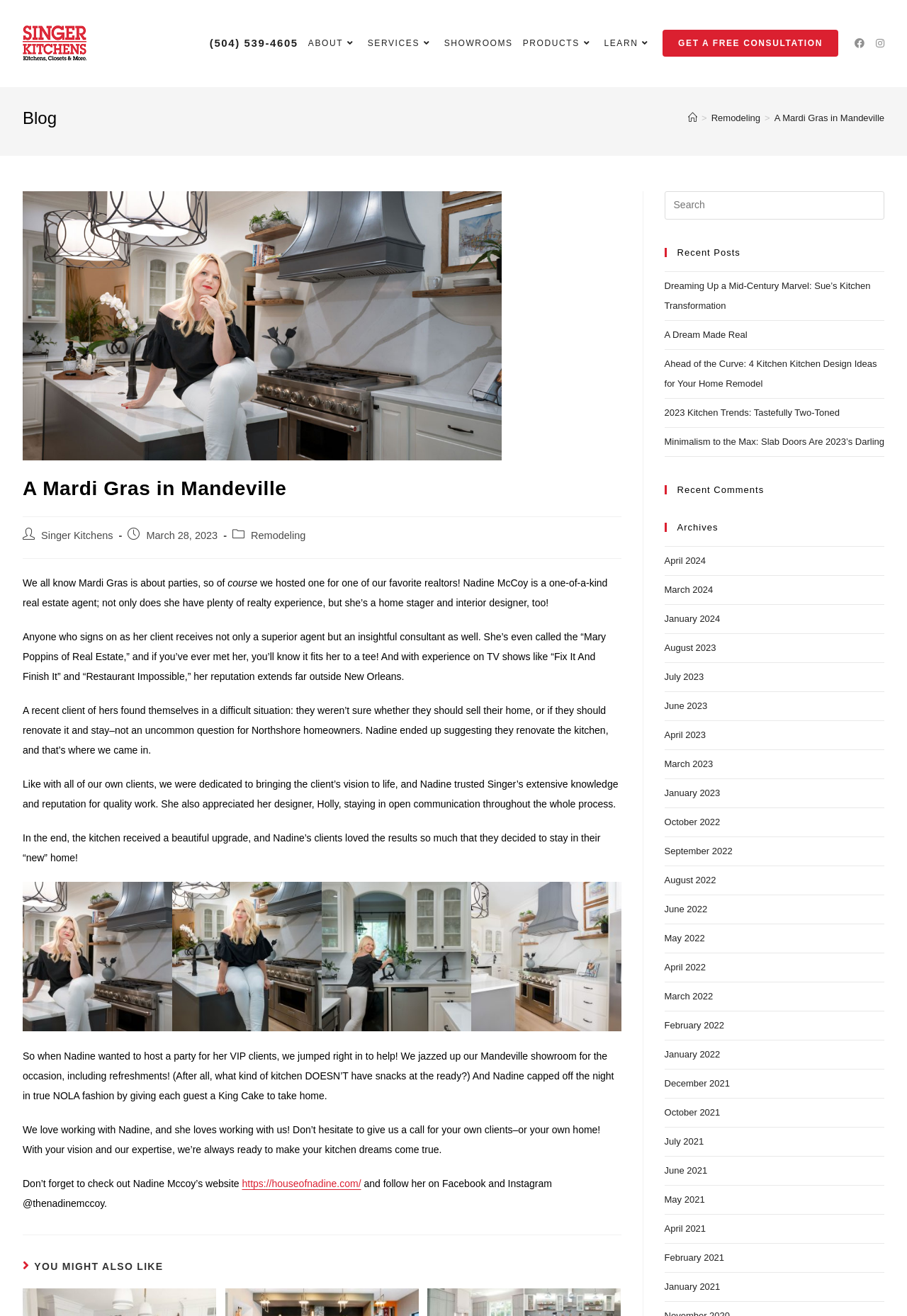What is the name of the kitchen design company mentioned in the article?
Please provide a single word or phrase as your answer based on the screenshot.

Singer Kitchens